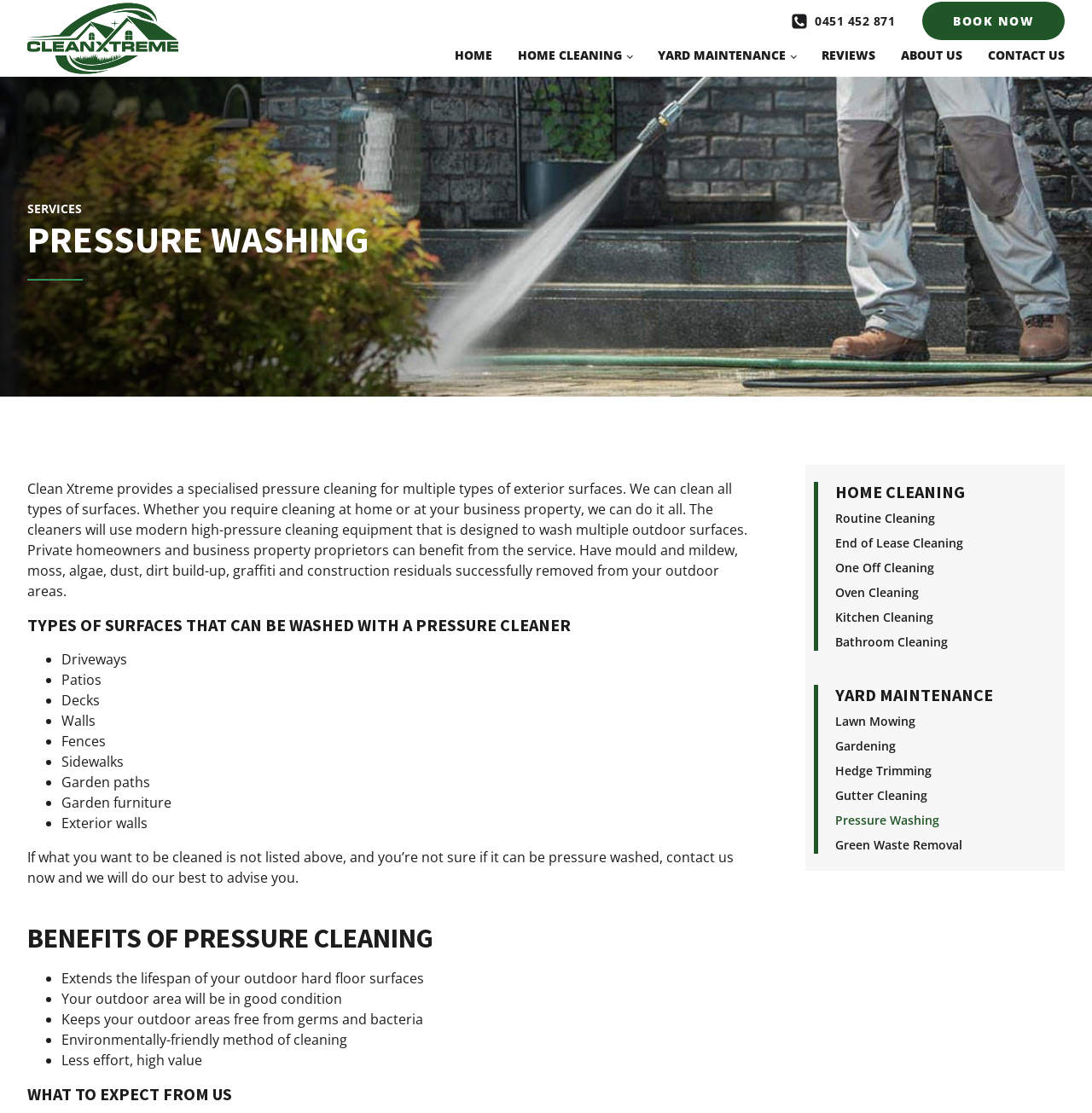Based on the element description "Gardening", predict the bounding box coordinates of the UI element.

[0.765, 0.656, 0.881, 0.678]